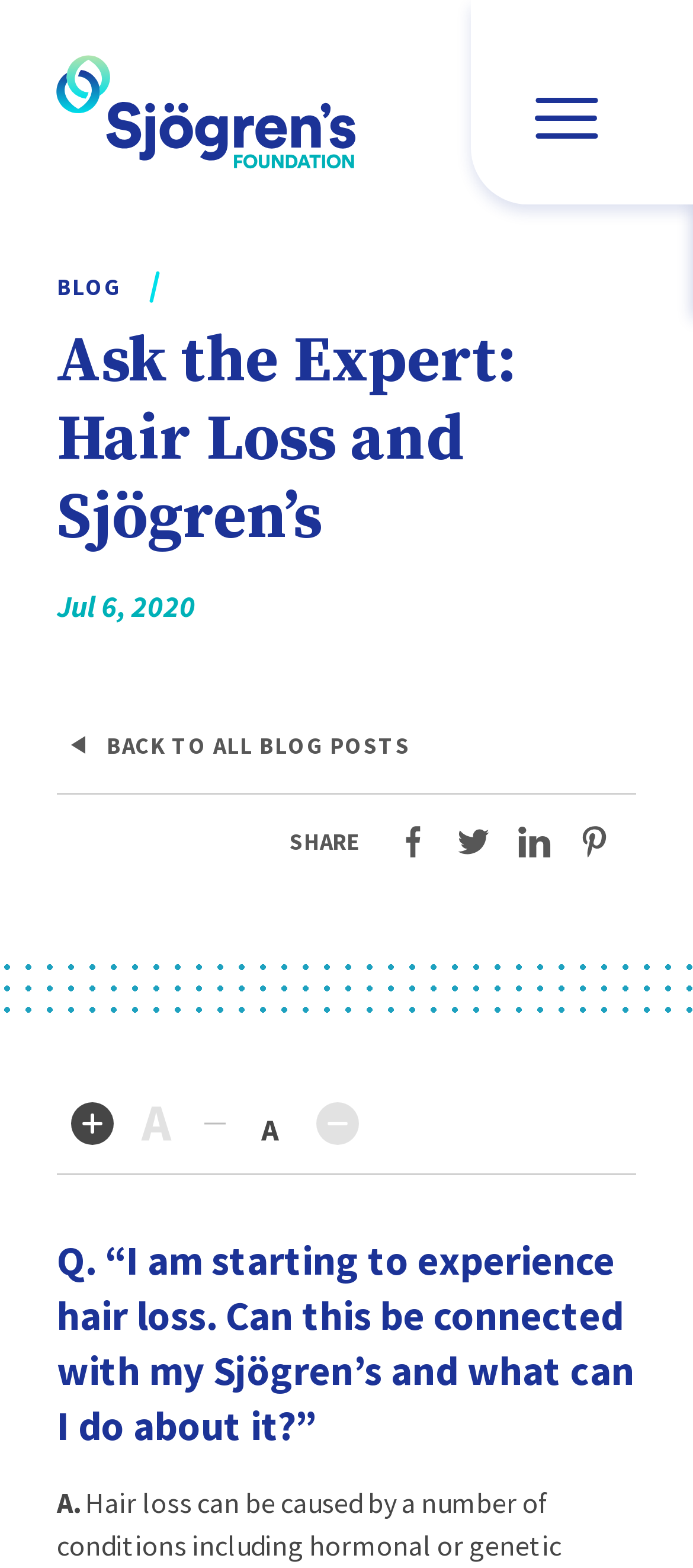What is the name of the foundation?
Using the image as a reference, answer with just one word or a short phrase.

Sjögren’s Foundation